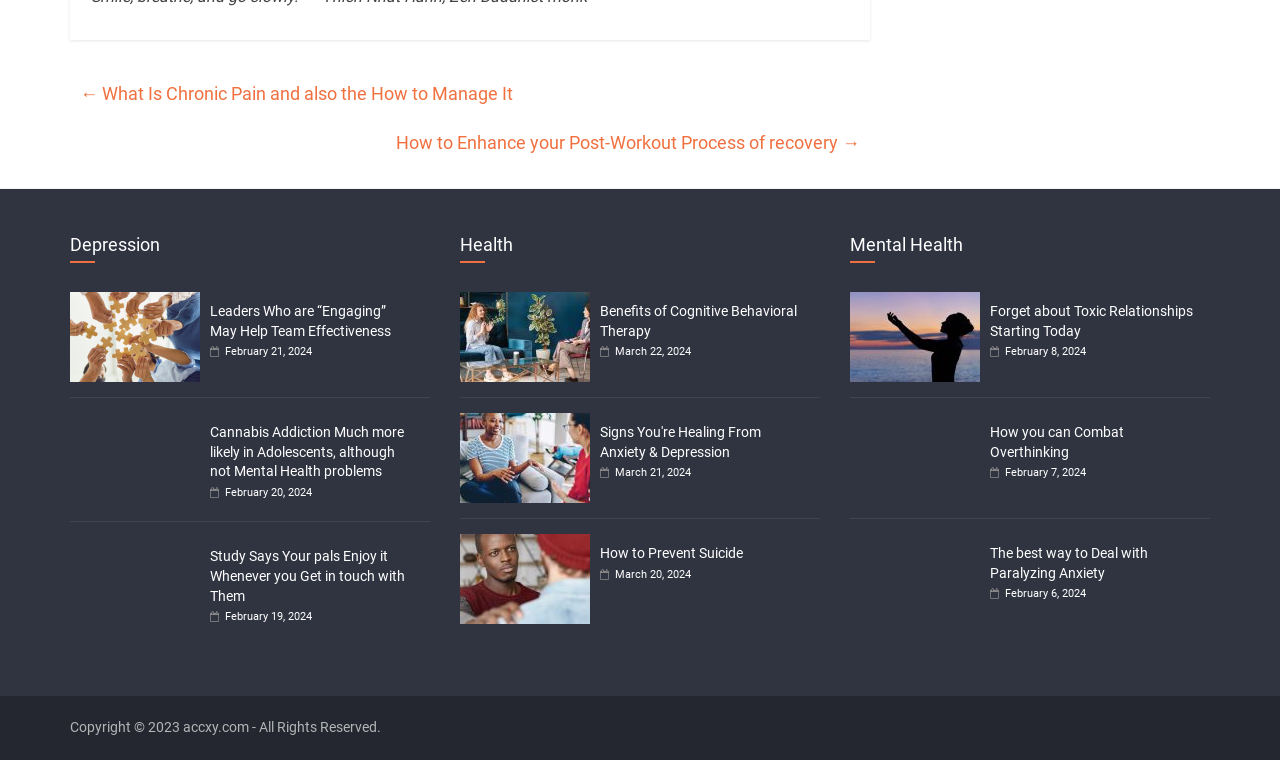Determine the bounding box coordinates of the section to be clicked to follow the instruction: "Click on the link 'Benefits of Cognitive Behavioral Therapy'". The coordinates should be given as four float numbers between 0 and 1, formatted as [left, top, right, bottom].

[0.359, 0.384, 0.461, 0.503]